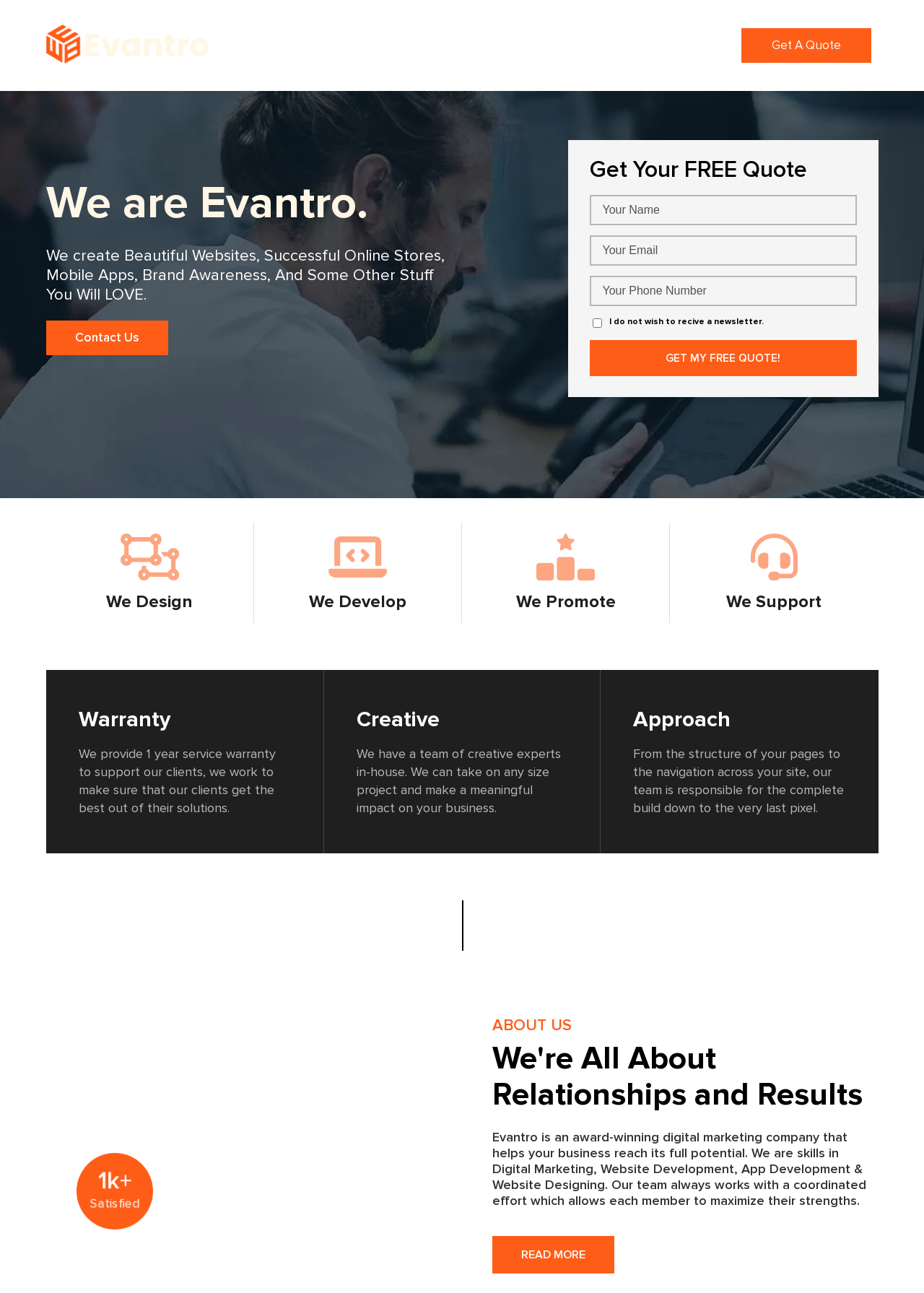What is the name of the digital marketing agency?
Please respond to the question with as much detail as possible.

The name of the digital marketing agency is Evantro, which is mentioned in the image at the top of the webpage with the text 'Evantro Internet Marketing Agency: Digital Marketing Agency'.